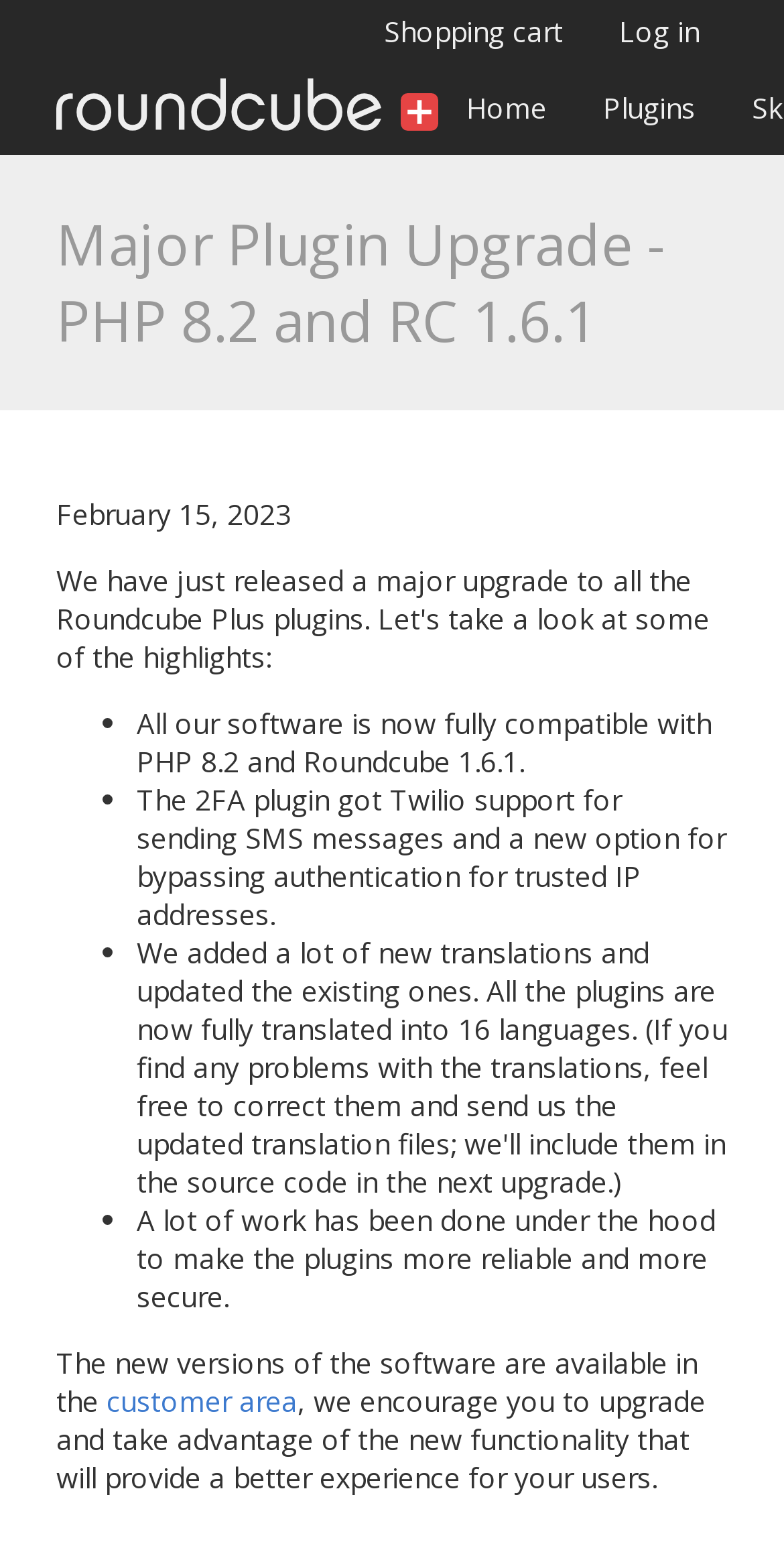Explain the webpage in detail.

The webpage is about a major plugin upgrade for RoundcubePlus, a webmail skins and plugins provider. At the top left corner, there is a "Skip to main content" link. Next to it, a navigation menu for the user account is located, which includes links to the shopping cart and log in. 

Below the navigation menu, there are three links: "Home", "Plugins", and another "Home" link with an accompanying image. The main content of the webpage starts with a heading that matches the title of the webpage, "Major Plugin Upgrade - PHP 8.2 and RC 1.6.1". 

Under the heading, there is a time stamp indicating when the upgrade was made, "Wednesday, February 15, 2023 - 08:48". The main content is divided into four bullet points, each describing a key aspect of the upgrade. The first point states that the software is now fully compatible with PHP 8.2 and Roundcube 1.6.1. The second point mentions the addition of Twilio support for sending SMS messages and a new option for bypassing authentication for trusted IP addresses in the 2FA plugin. The third point is not explicitly stated, but the fourth point explains that a lot of work has been done to make the plugins more reliable and more secure.

At the bottom of the webpage, there is a paragraph of text that informs users that the new versions of the software are available in the customer area and encourages them to upgrade to take advantage of the new functionality. The customer area is linked, allowing users to access it directly.